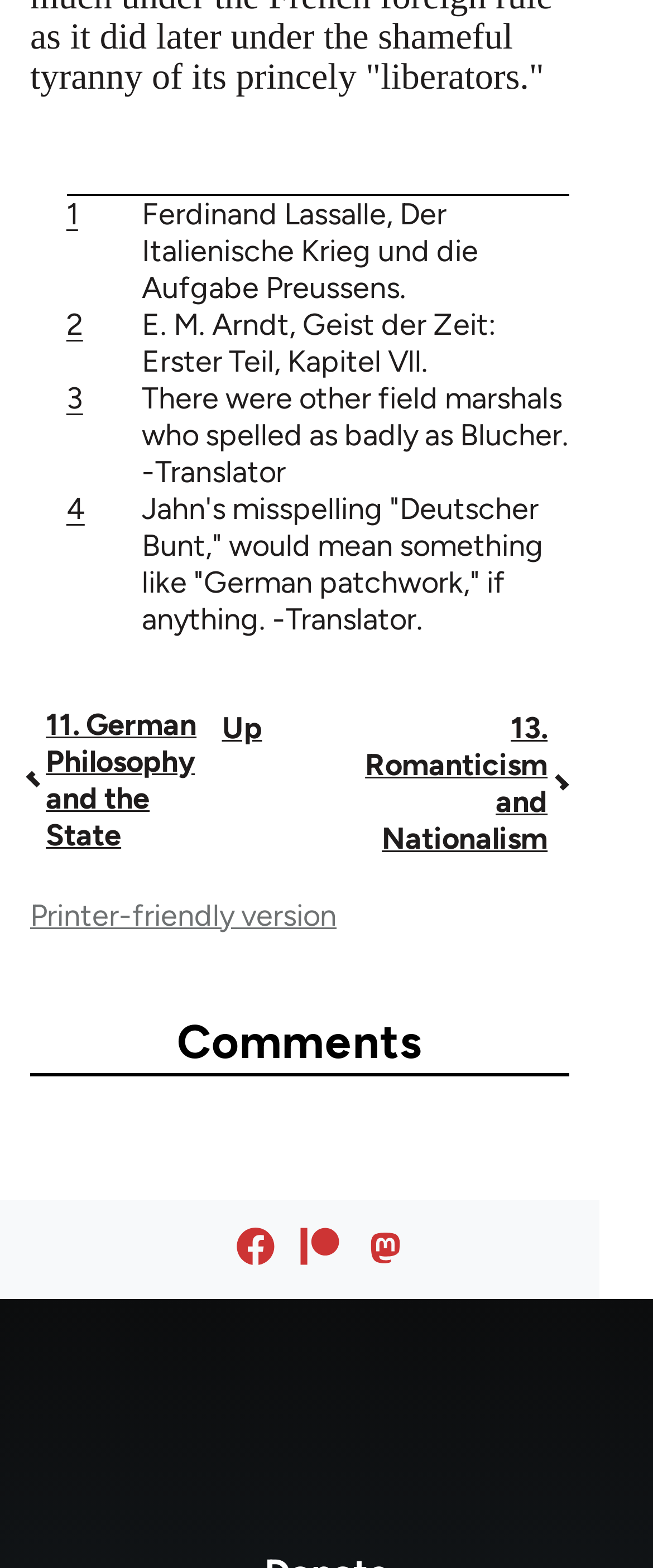What is the purpose of the 'Printer-friendly version' link?
Carefully examine the image and provide a detailed answer to the question.

The 'Printer-friendly version' link is located below the navigation links, and its purpose is to allow users to print the webpage in a format that is easy to read on paper. This can be inferred by the text of the link itself, which suggests that it will provide a version of the webpage that is suitable for printing.